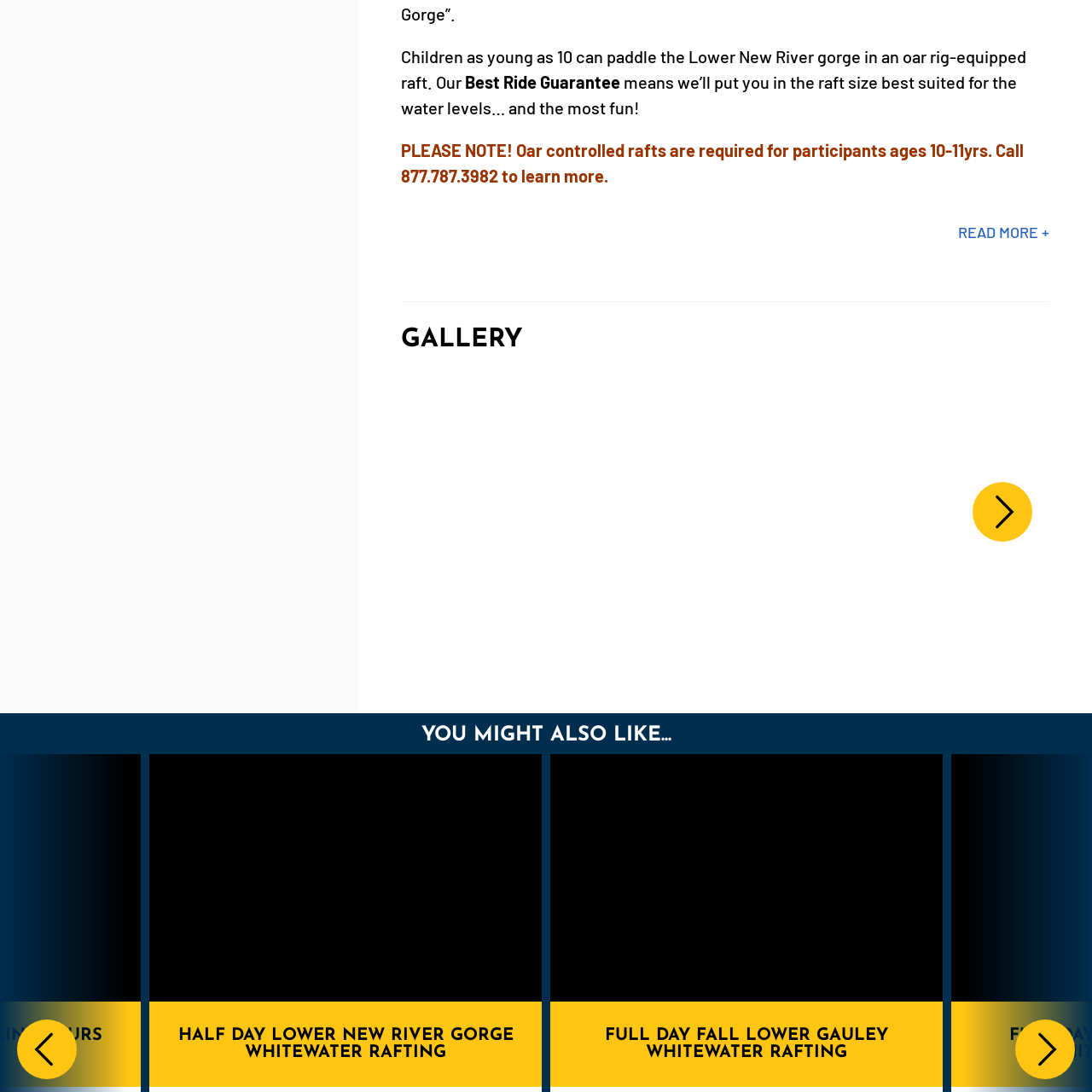Generate a detailed caption for the picture that is marked by the red rectangle.

The image captures an exhilarating moment as a small raft navigates through the crashing waves of Lower Keeney rapid in the New River Gorge, West Virginia. This thrilling scene showcases the intensity of whitewater rafting, with water splashing dramatically around the raft, illustrating the adventure and excitement associated with this popular outdoor activity. The backdrop of the New River Gorge hints at stunning natural beauty, inviting participants, such as families and young adventurers, to experience the thrill of paddling through dynamic rapids. The raft is likely part of an organized rafting trip offered by ACE Adventure Resort, promising an unforgettable experience on the water.